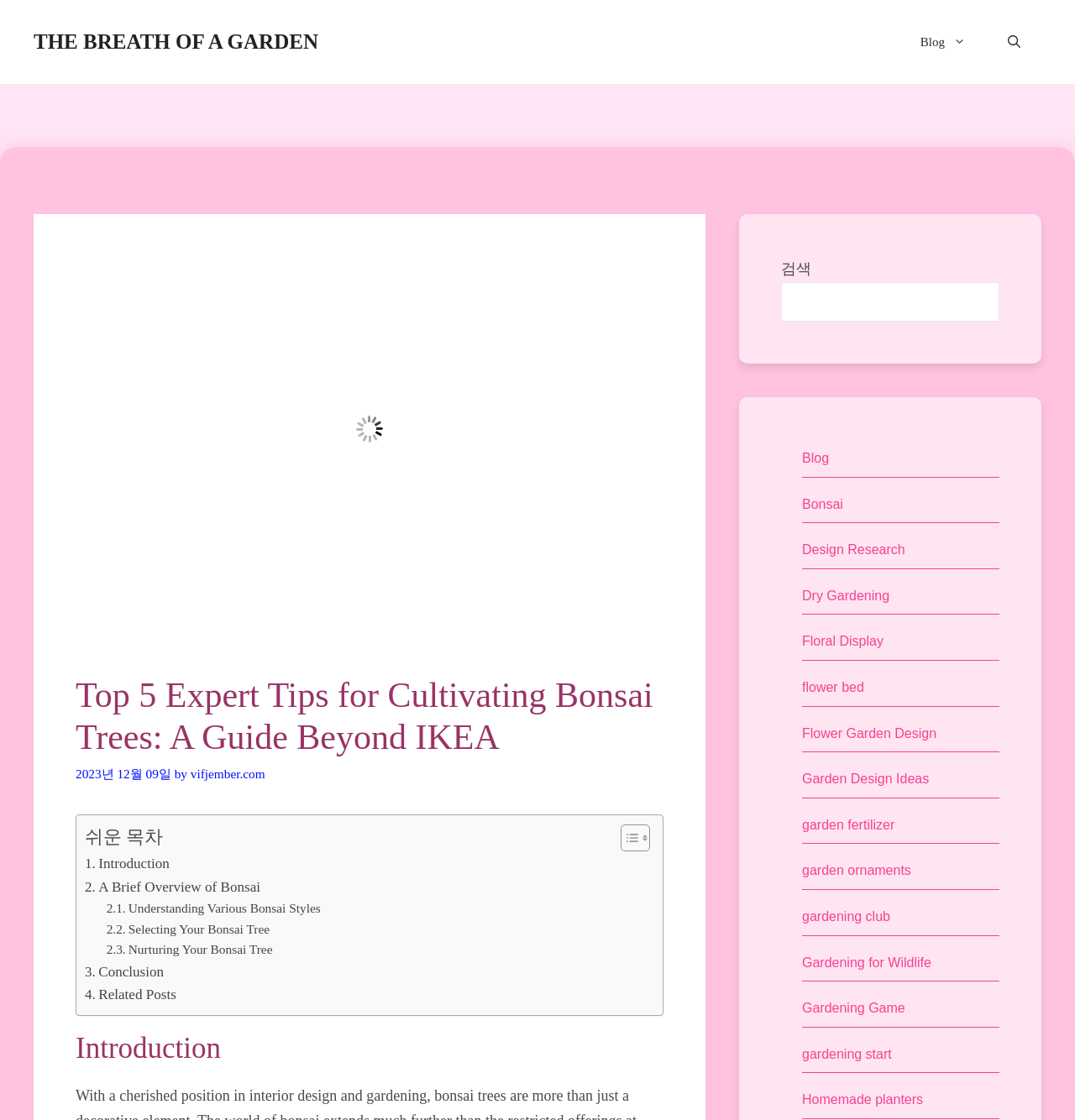Answer the following in one word or a short phrase: 
What is the category of the link 'Flower Garden Design'?

Garden Design Ideas